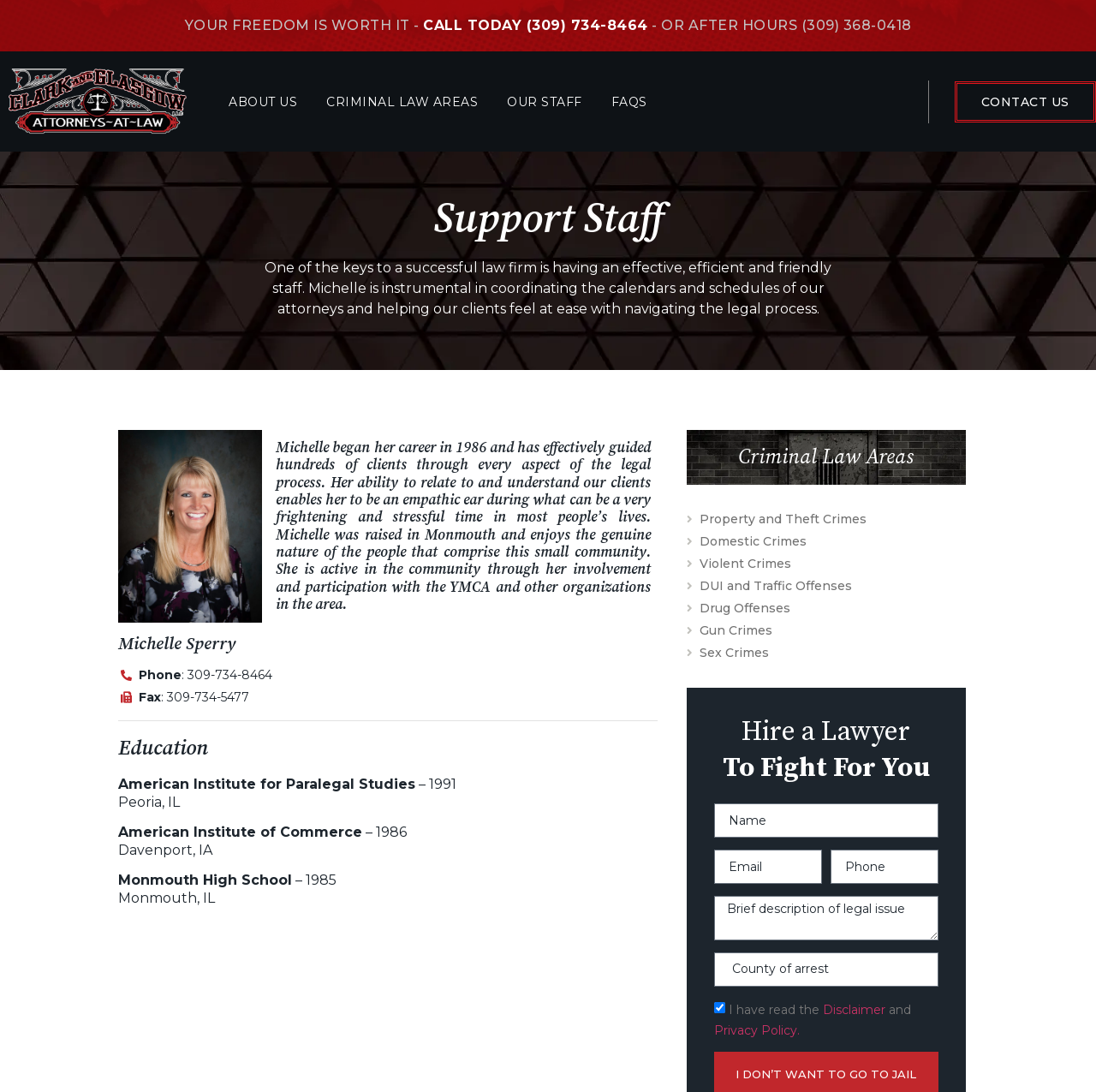Locate the bounding box coordinates of the clickable element to fulfill the following instruction: "Submit a legal inquiry". Provide the coordinates as four float numbers between 0 and 1 in the format [left, top, right, bottom].

[0.651, 0.736, 0.856, 0.767]